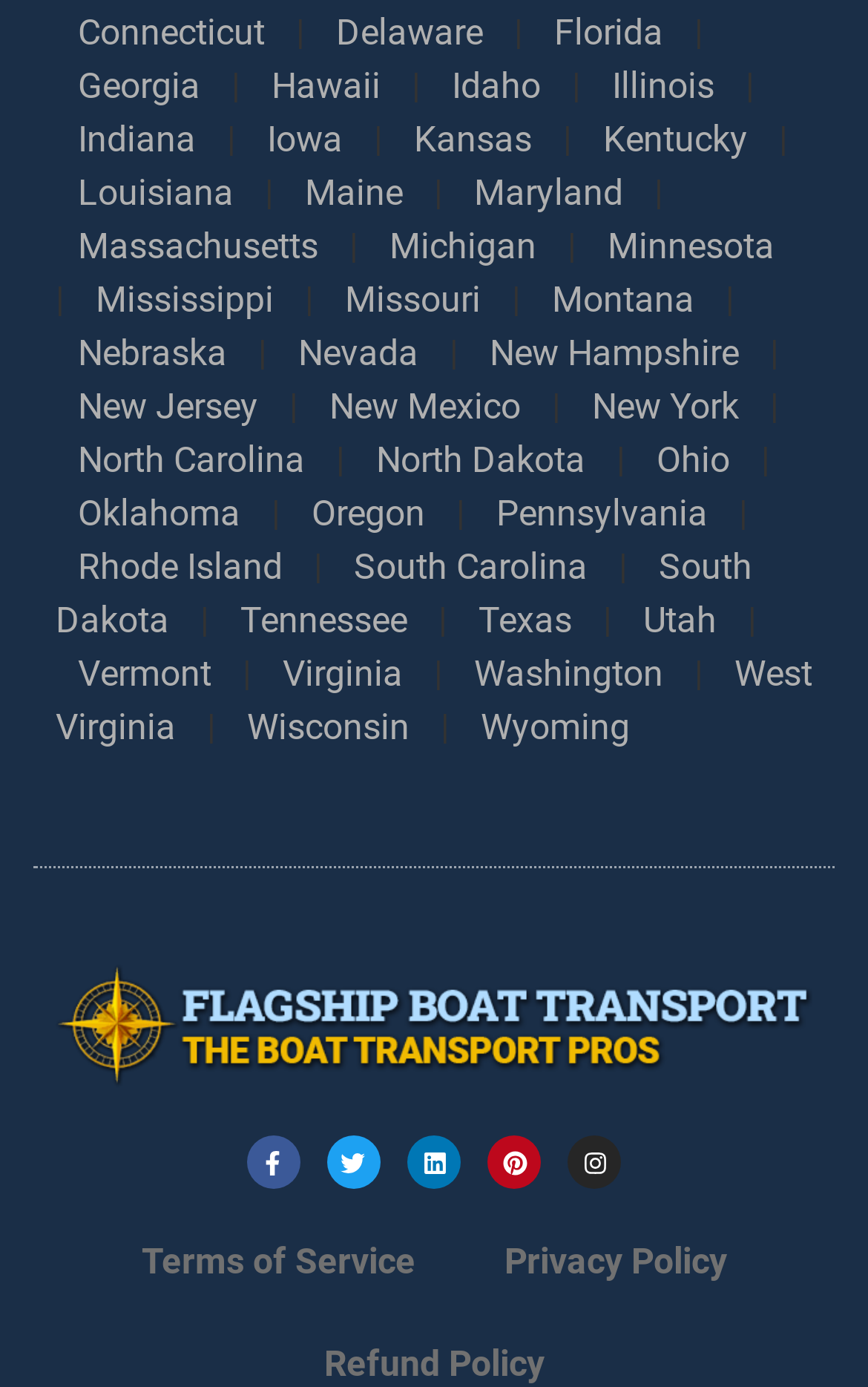Determine the bounding box for the described HTML element: "Terms of Service". Ensure the coordinates are four float numbers between 0 and 1 in the format [left, top, right, bottom].

[0.112, 0.874, 0.529, 0.948]